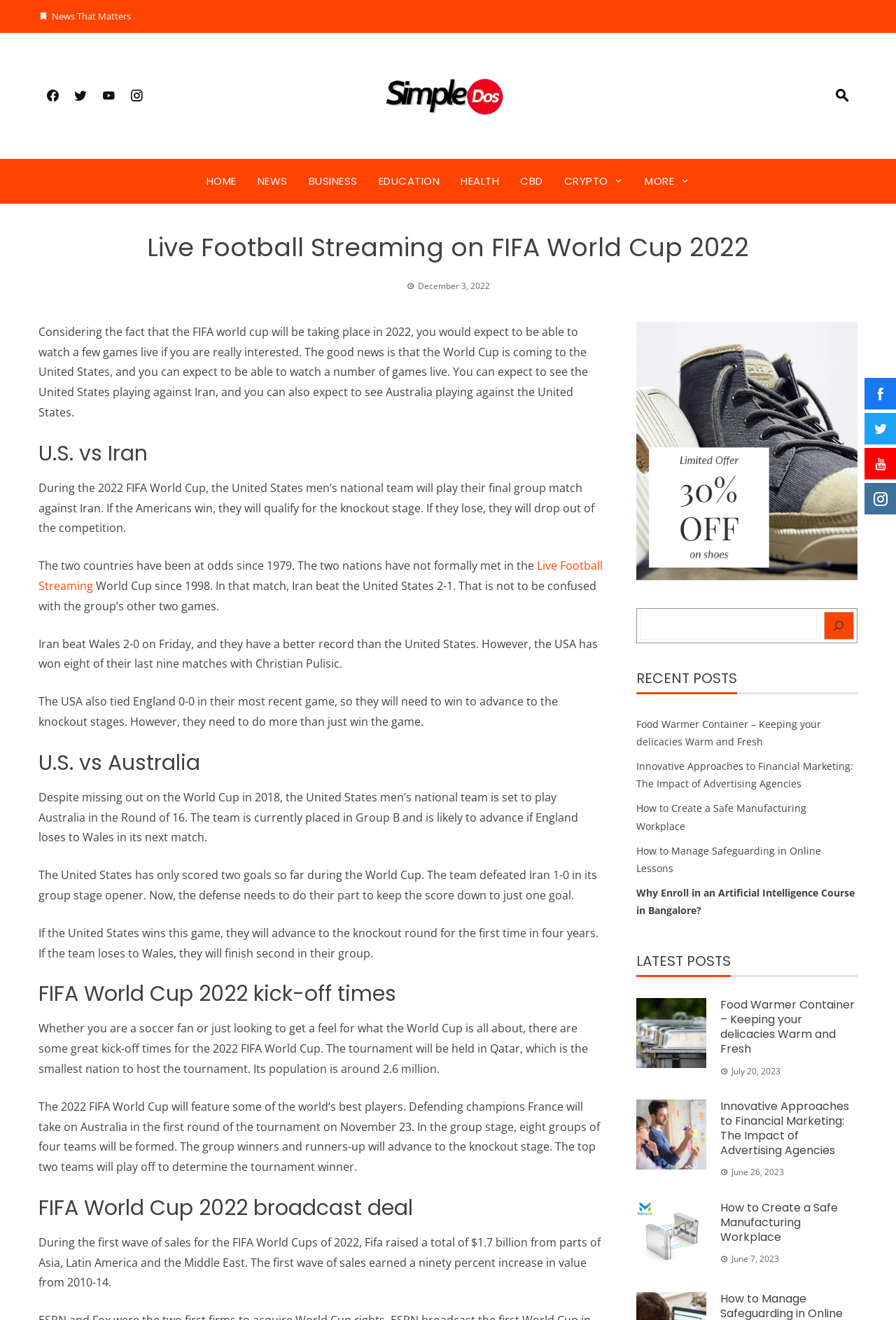Provide a brief response to the question below using a single word or phrase: 
What is the upcoming match for the United States men’s national team?

U.S. vs Iran